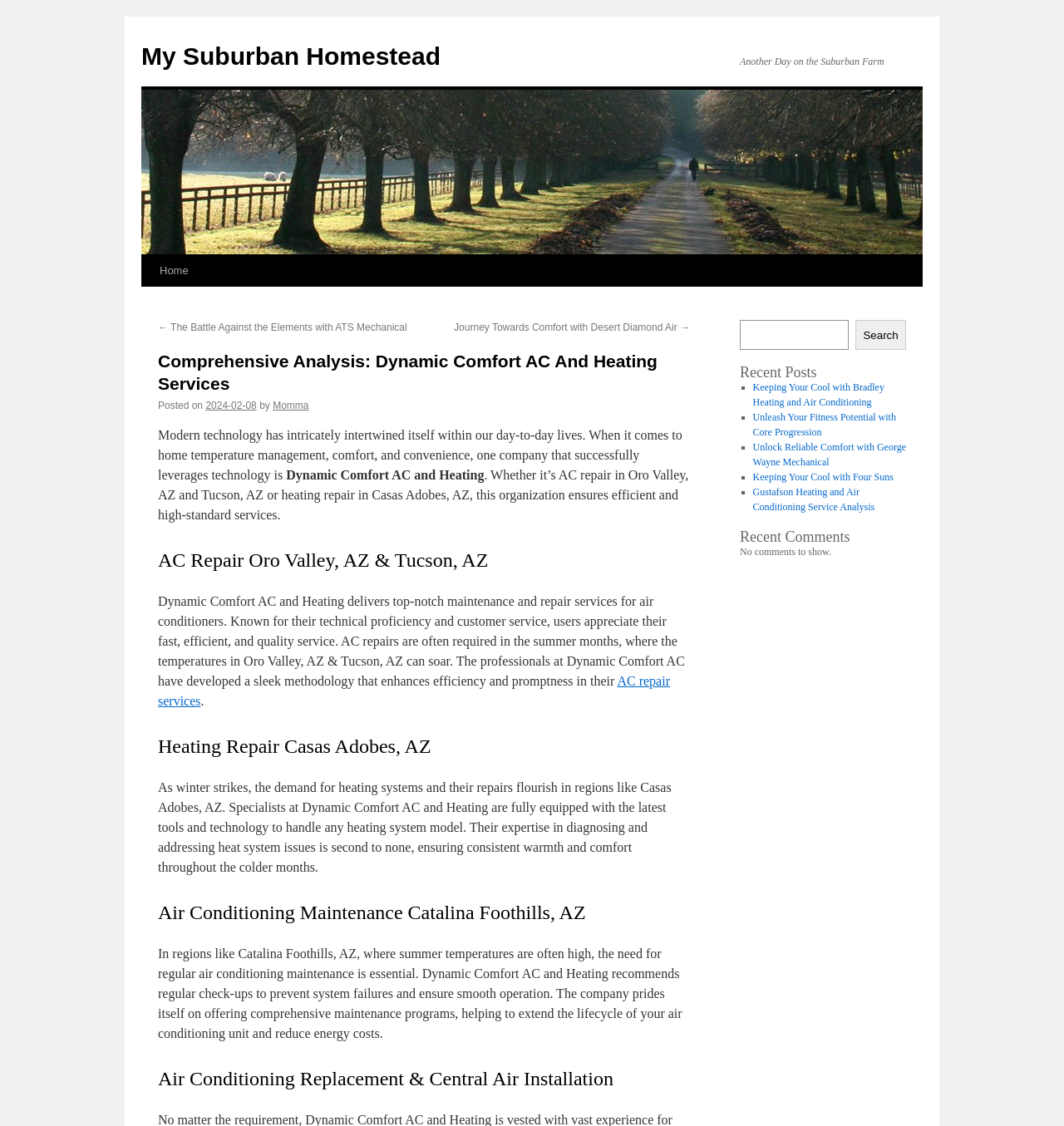Extract the main heading from the webpage content.

Comprehensive Analysis: Dynamic Comfort AC And Heating Services